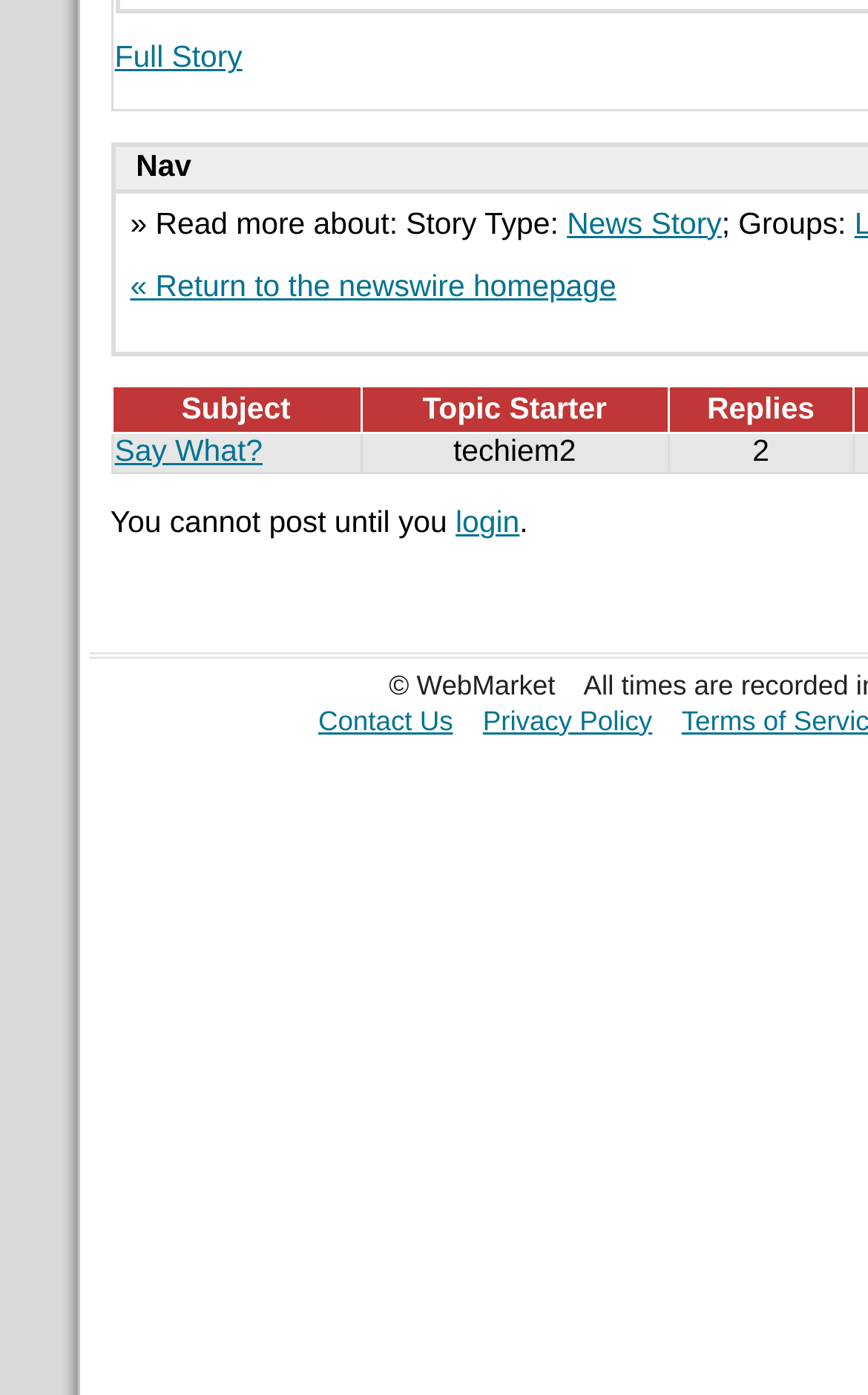Identify the bounding box of the UI element described as follows: "login". Provide the coordinates as four float numbers in the range of 0 to 1 [left, top, right, bottom].

[0.525, 0.589, 0.599, 0.613]